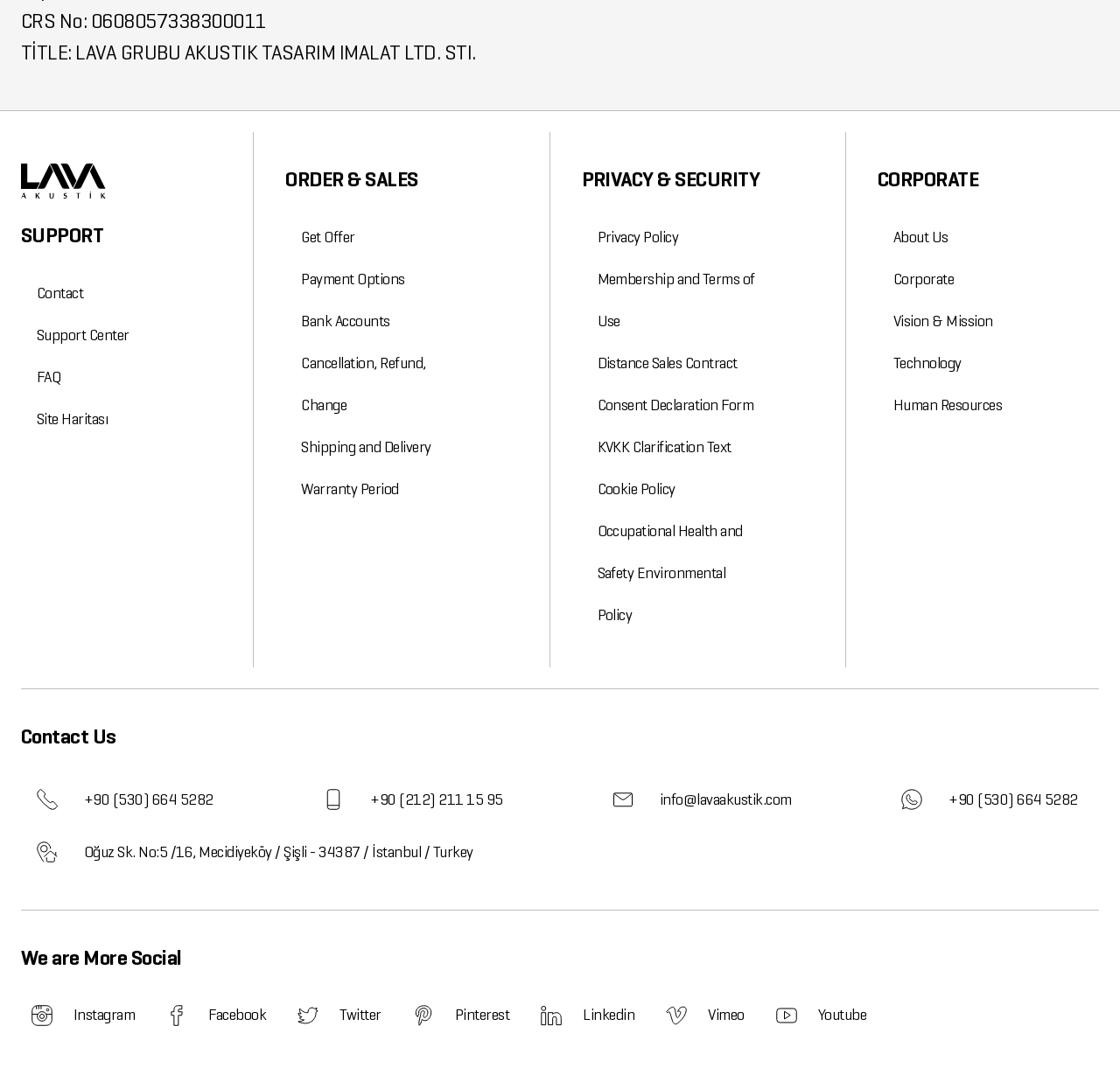Determine the bounding box coordinates of the element that should be clicked to execute the following command: "Click the 'Contact' link".

[0.033, 0.255, 0.075, 0.294]